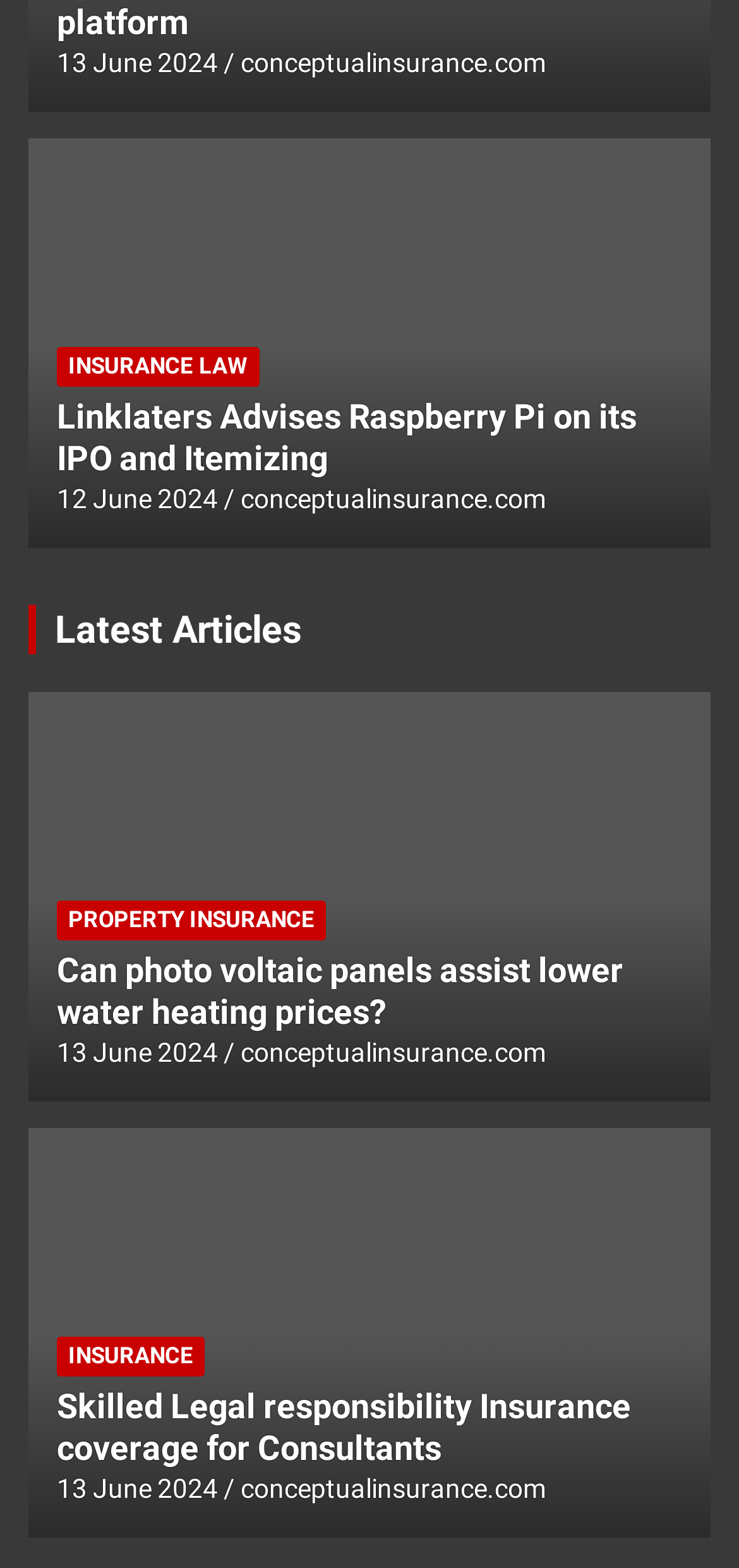Provide a brief response using a word or short phrase to this question:
How many articles are listed on this webpage?

5